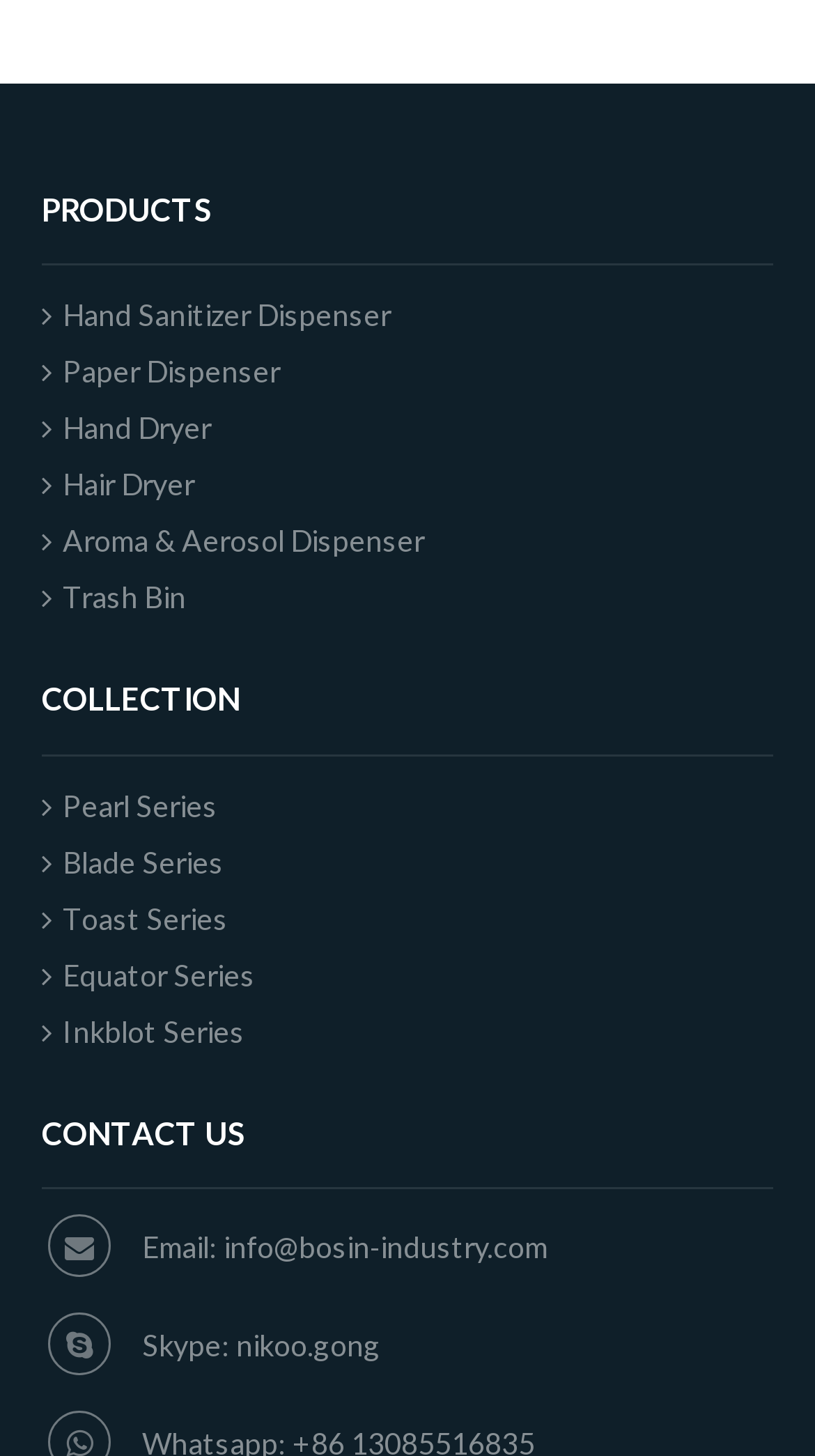Provide your answer to the question using just one word or phrase: What is the first product listed under PRODUCTS?

Hand Sanitizer Dispenser